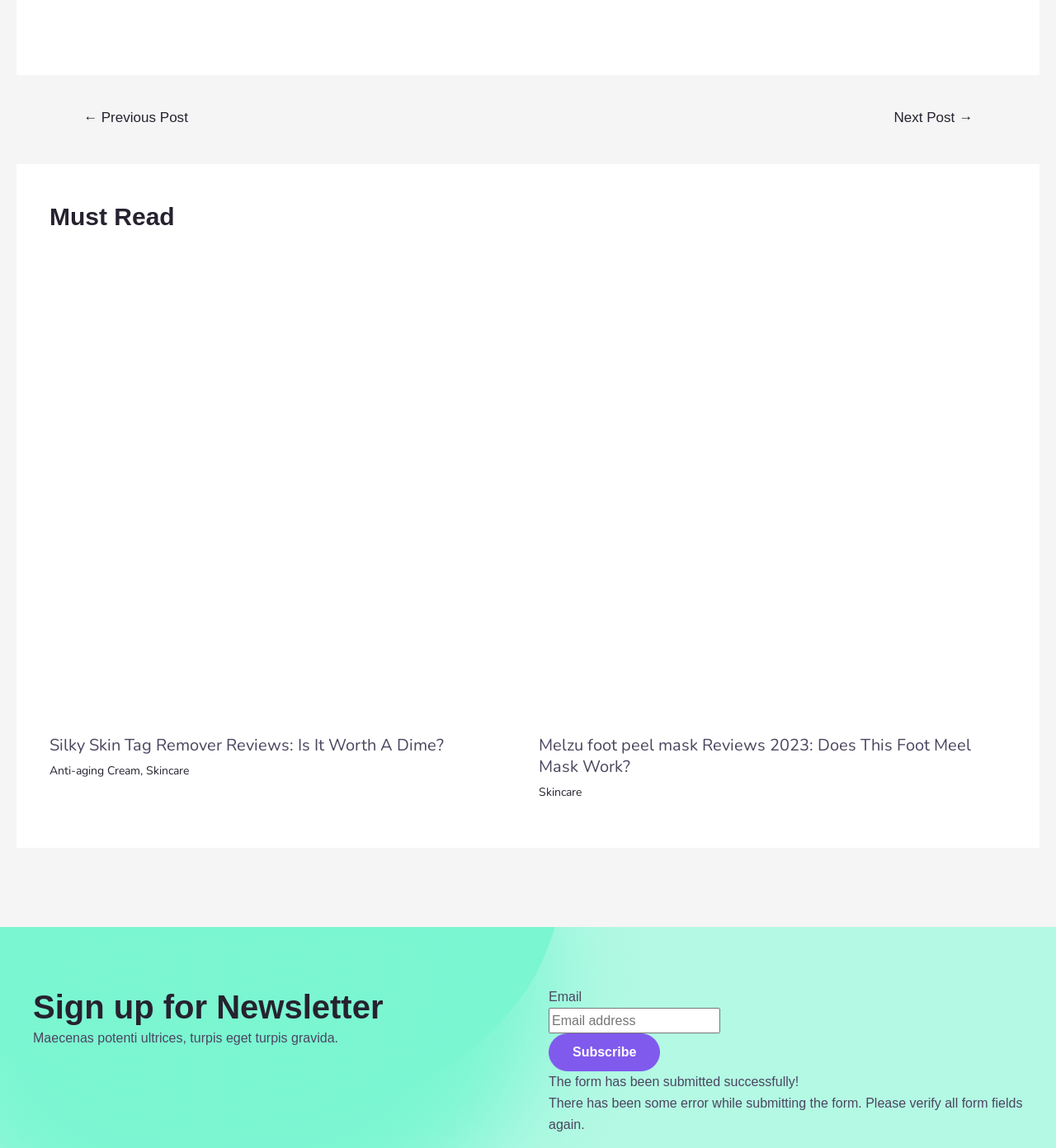What is the navigation section for?
Please use the image to provide a one-word or short phrase answer.

Post navigation